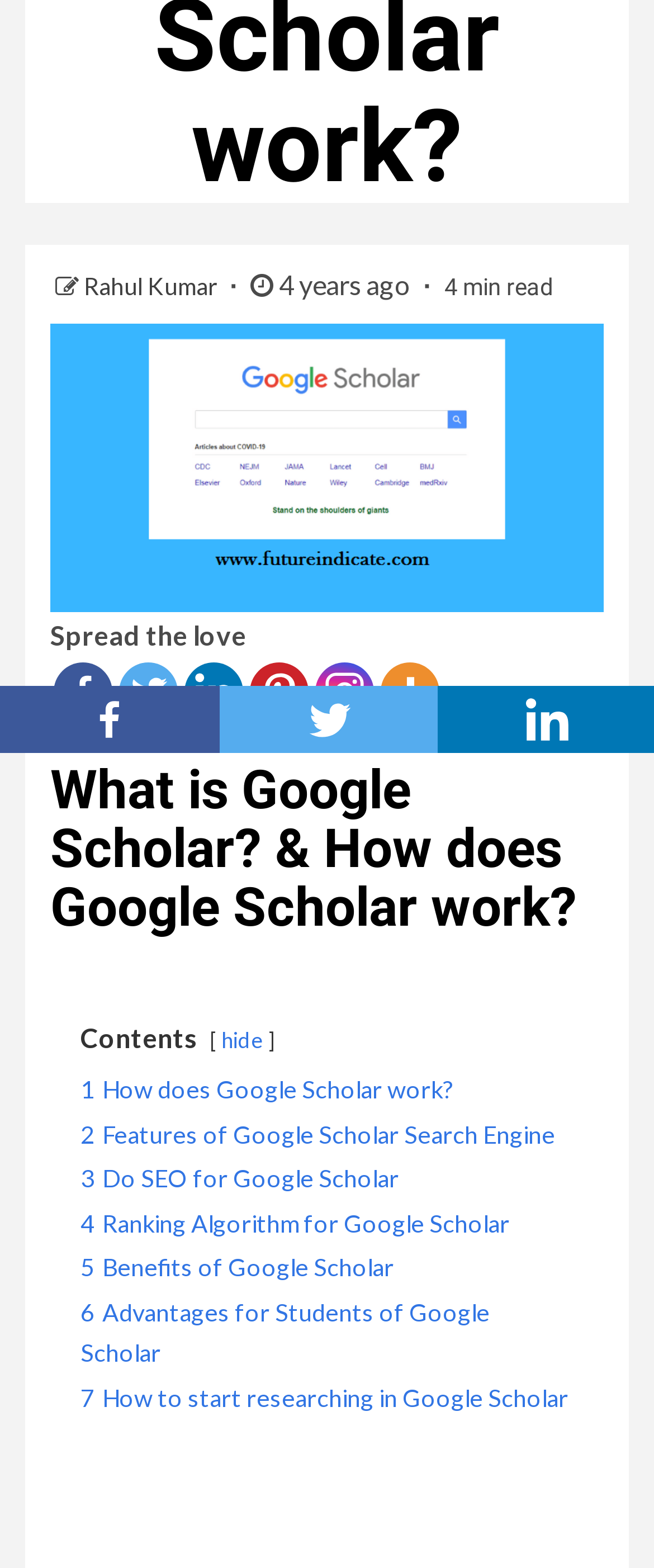Analyze the image and provide a detailed answer to the question: What is the main topic of this article?

The main topic of this article is Google Scholar, as indicated by the heading 'What is Google Scholar? & How does Google Scholar work?'.